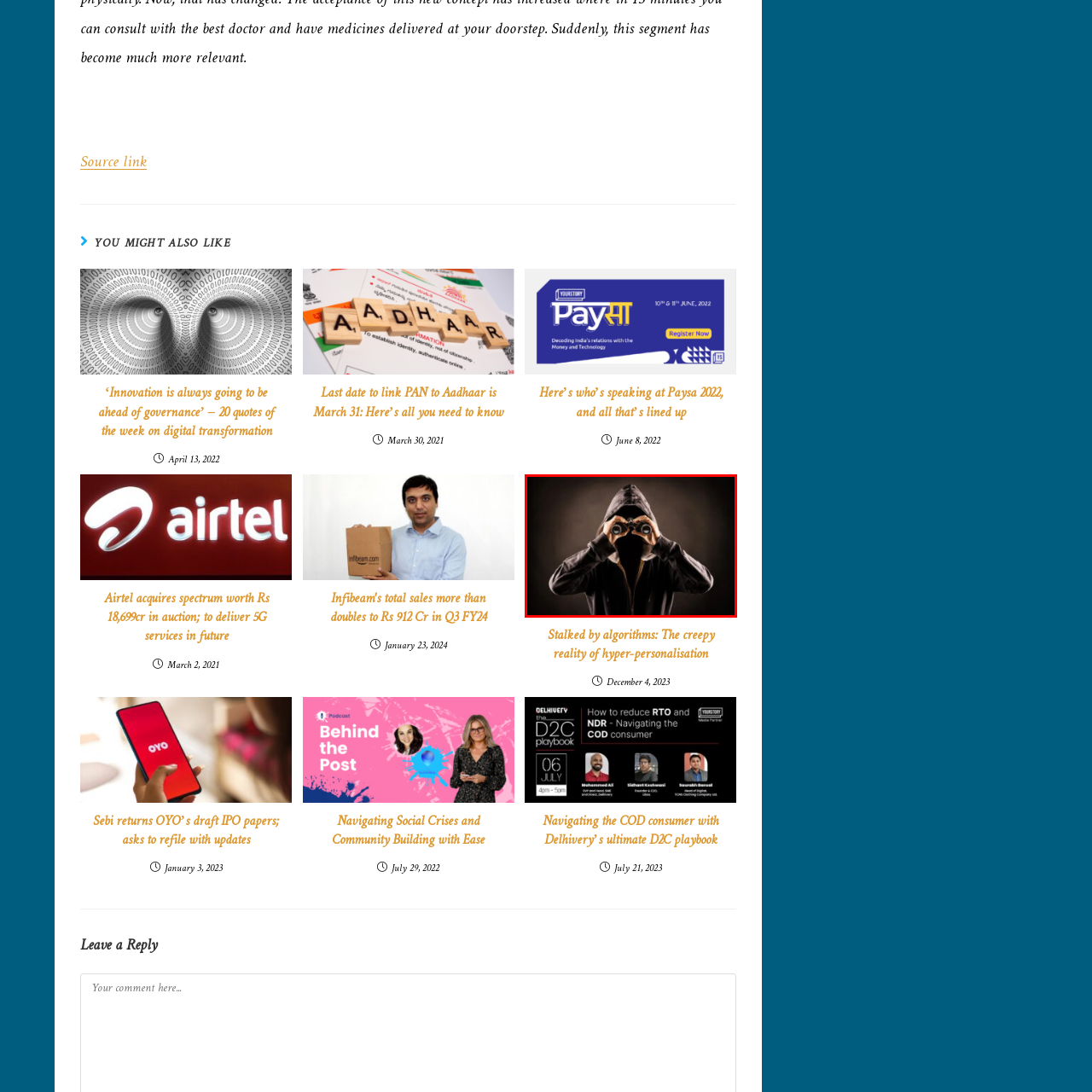Study the image surrounded by the red bounding box and respond as thoroughly as possible to the following question, using the image for reference: What is the figure holding in the image?

The figure in the image is holding a pair of binoculars, which is mentioned in the caption as being held up to their eyes. This suggests that the figure is engaged in some form of surveillance or observation, which is reinforced by the themes of secrecy and stealth implied by the image.